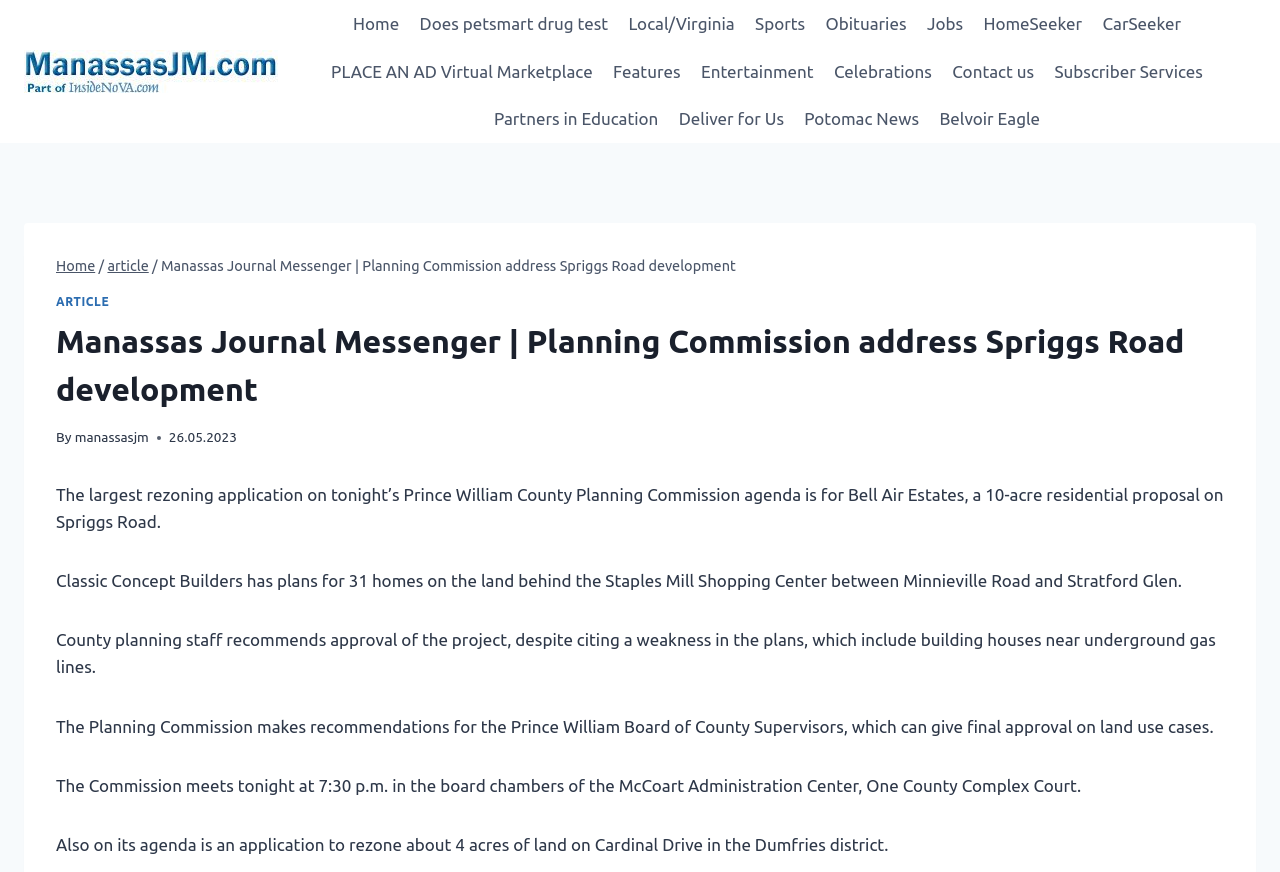Utilize the details in the image to give a detailed response to the question: What is the location of the McCoart Administration Center?

I found the answer by reading the article content, specifically the sentence 'The Commission meets tonight at 7:30 p.m. in the board chambers of the McCoart Administration Center, One County Complex Court.' which mentions the location of the McCoart Administration Center.